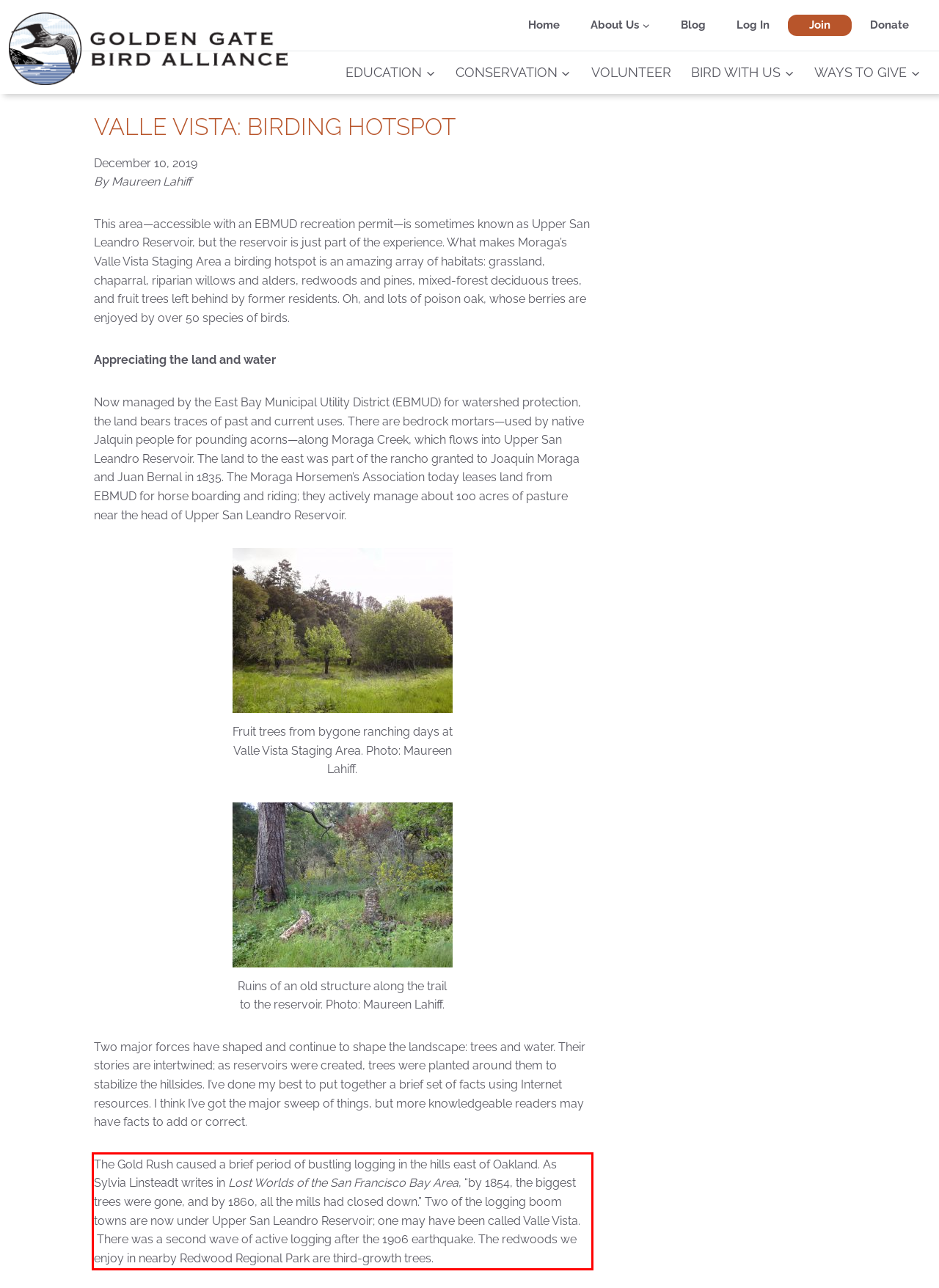Examine the screenshot of the webpage, locate the red bounding box, and perform OCR to extract the text contained within it.

The Gold Rush caused a brief period of bustling logging in the hills east of Oakland. As Sylvia Linsteadt writes in Lost Worlds of the San Francisco Bay Area, “by 1854, the biggest trees were gone, and by 1860, all the mills had closed down.” Two of the logging boom towns are now under Upper San Leandro Reservoir; one may have been called Valle Vista. There was a second wave of active logging after the 1906 earthquake. The redwoods we enjoy in nearby Redwood Regional Park are third-growth trees.